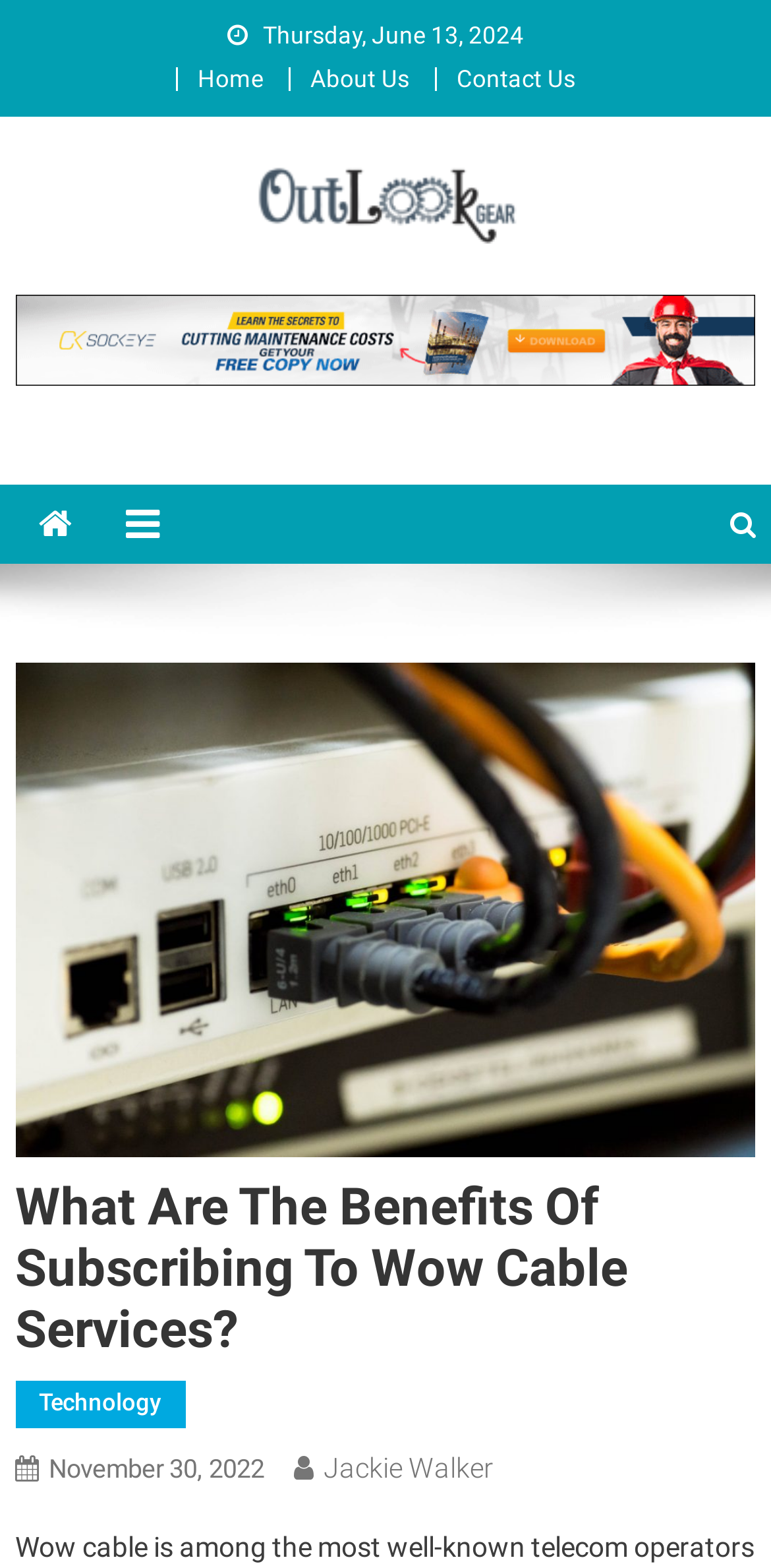Show me the bounding box coordinates of the clickable region to achieve the task as per the instruction: "go to home page".

[0.256, 0.041, 0.341, 0.059]